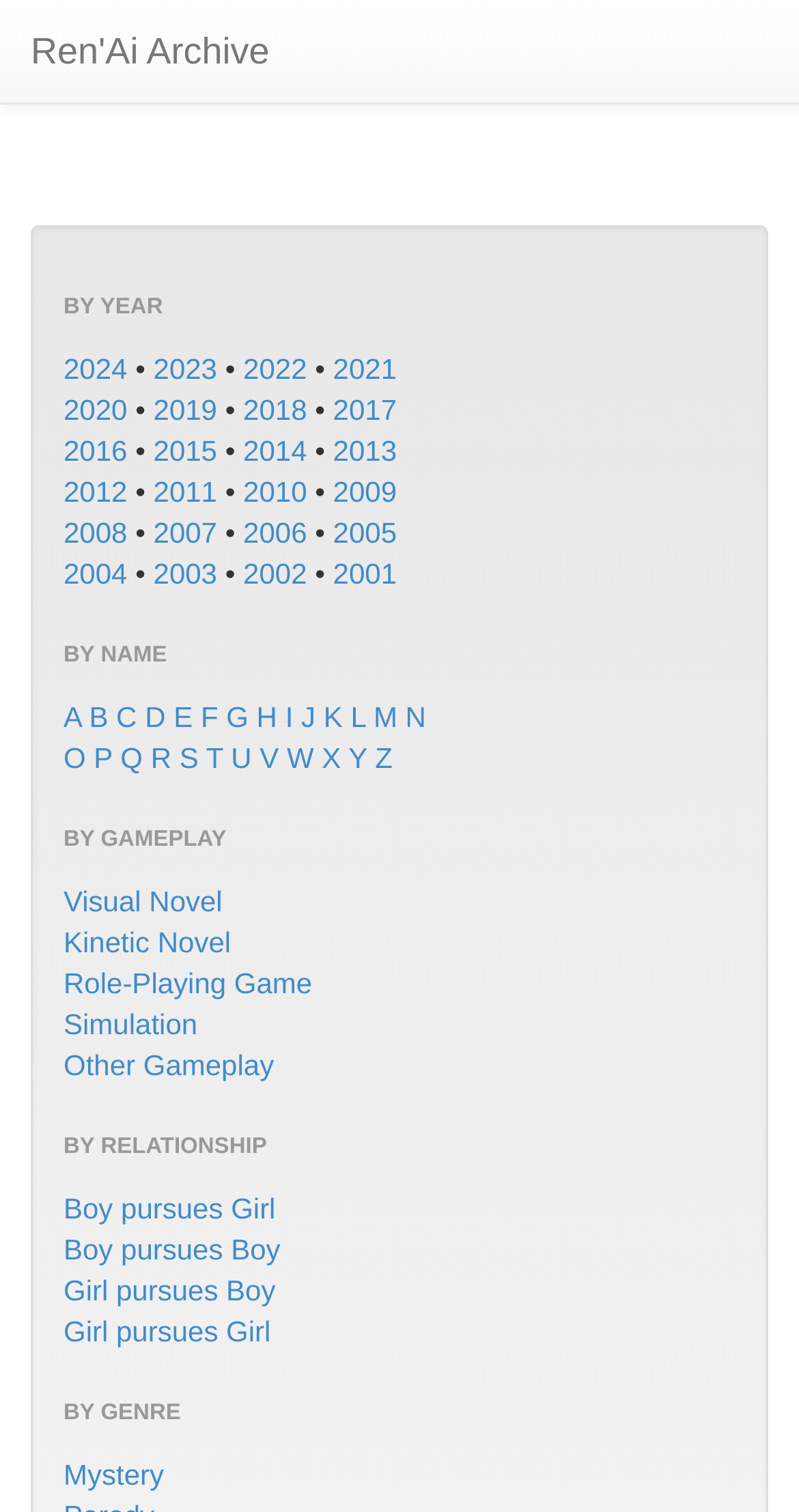Please predict the bounding box coordinates (top-left x, top-left y, bottom-right x, bottom-right y) for the UI element in the screenshot that fits the description: Boy pursues Girl

[0.079, 0.788, 0.345, 0.81]